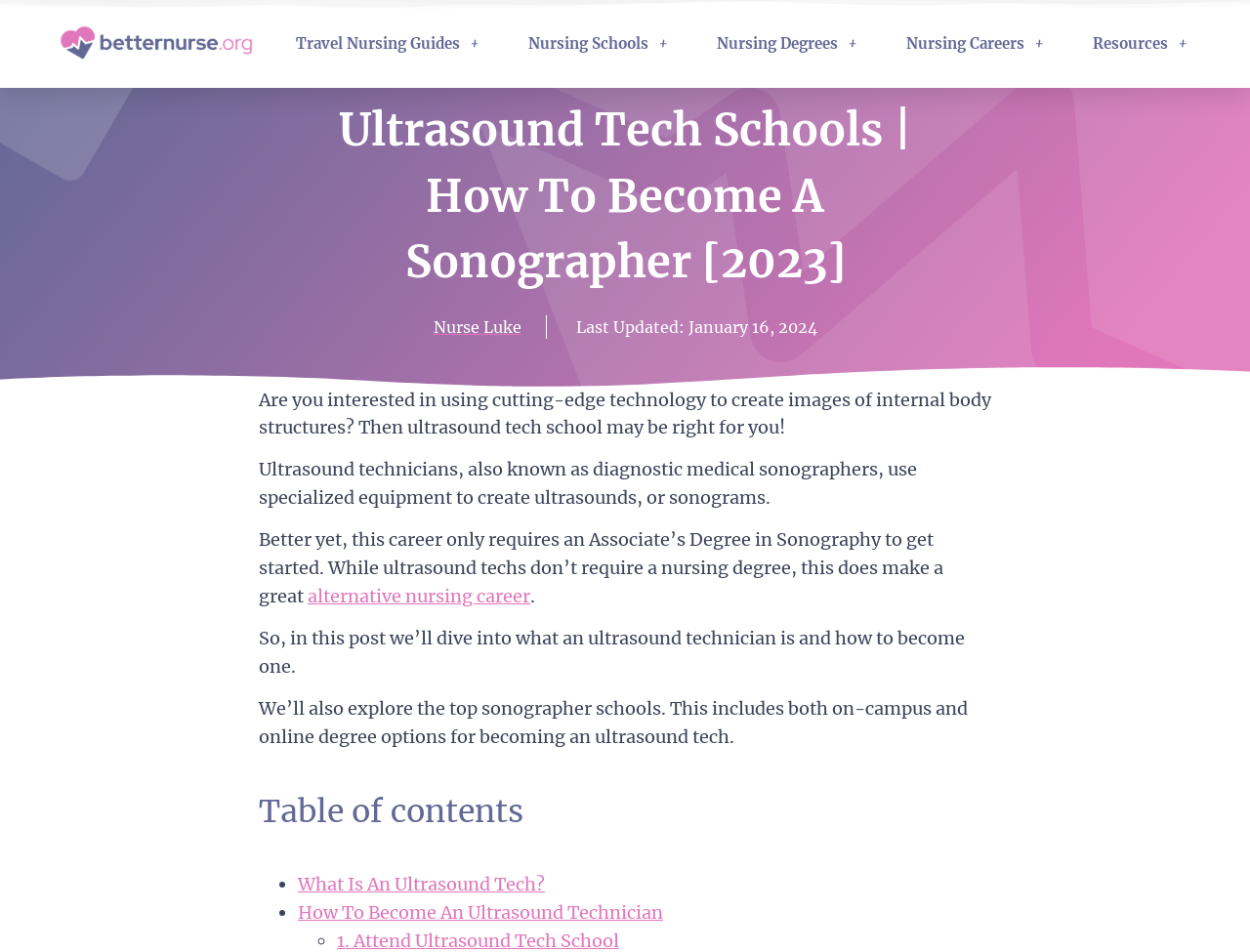Give a concise answer using one word or a phrase to the following question:
What is an alternative career mentioned on this webpage?

Nursing career